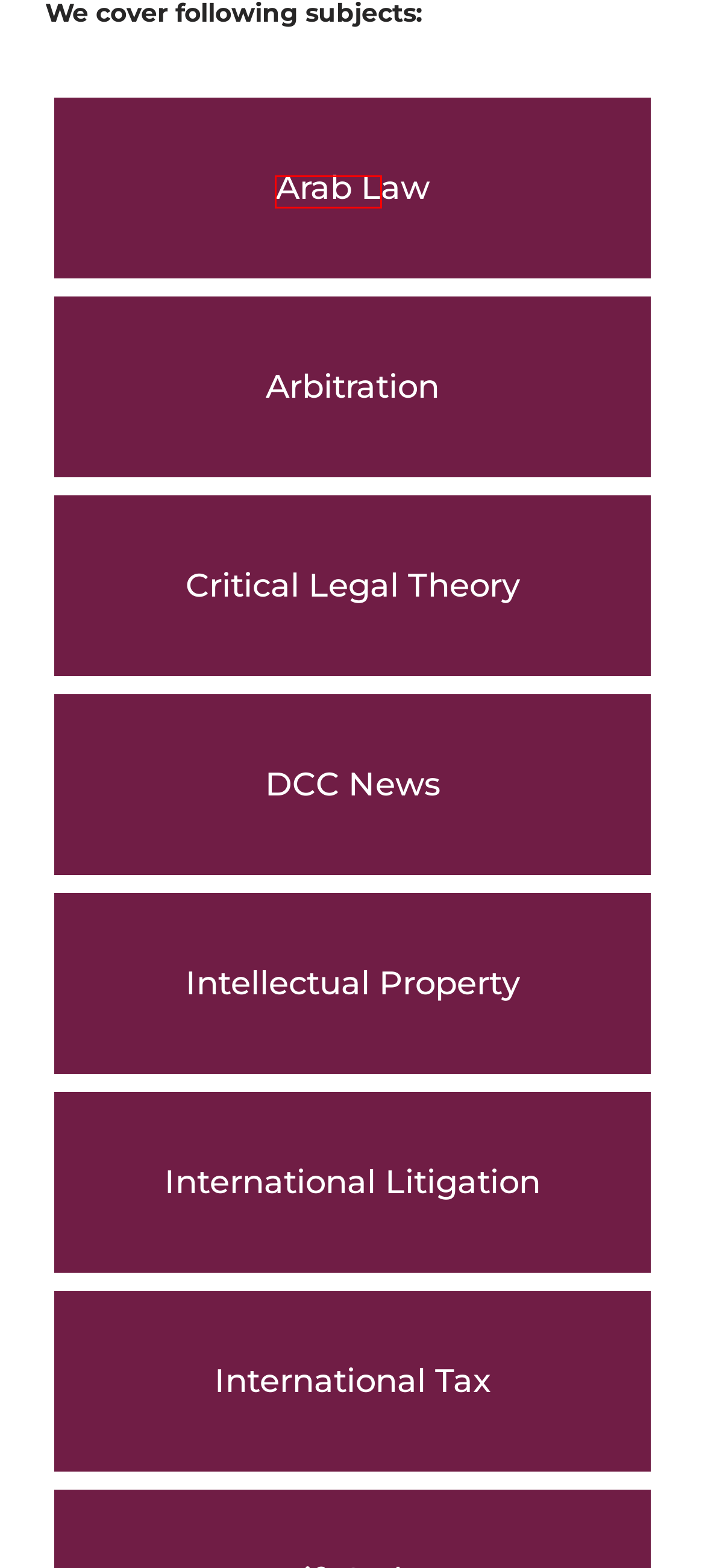You are provided with a screenshot of a webpage highlighting a UI element with a red bounding box. Choose the most suitable webpage description that matches the new page after clicking the element in the bounding box. Here are the candidates:
A. Maria Angeles, Author at Del Canto Chambers
B. Spanish Digital Nomad Visa, Residency and Tax Benefits
C. LifeStyle Archives - Del Canto Chambers
D. The Golden Visa continues in Spain - Del Canto Chambers
E. Uncategorized Archives - Del Canto Chambers
F. Spanish Law Archives - Del Canto Chambers
G. Tipos Infames:  · EL PRIMER CAFÉ DE LA MAÑANA ·  GALDINO, DIEGO:  B DE BOLSILLO -978-84-1314-551-8
H. Moving to Spain: Navigating Spain's Golden Visa Program - Del Canto Chambers

C